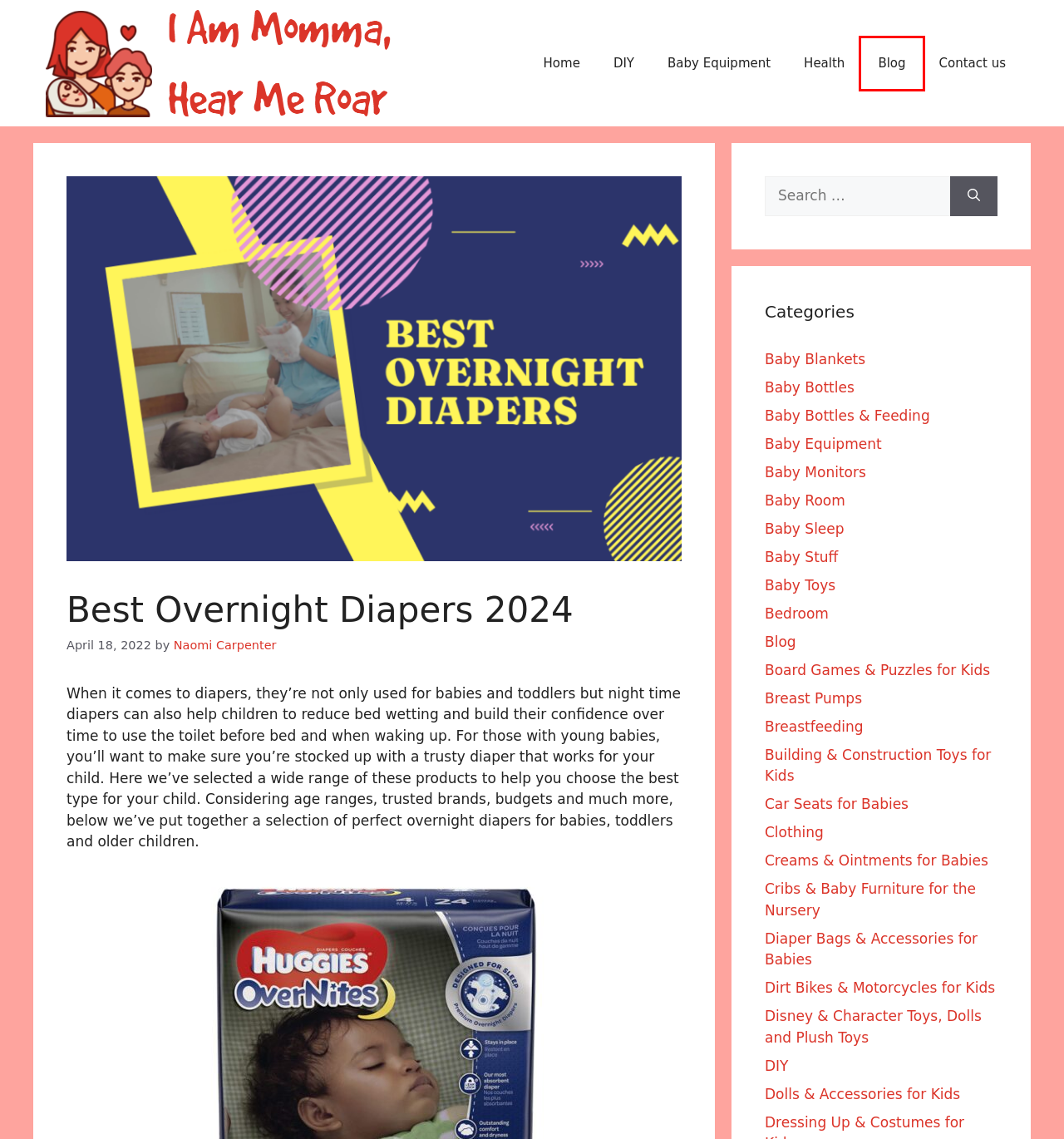Review the screenshot of a webpage which includes a red bounding box around an element. Select the description that best fits the new webpage once the element in the bounding box is clicked. Here are the candidates:
A. Board Games & Puzzles for Kids Archives - I Am Momma, Hear Me Roar
B. Dolls & Accessories for Kids Archives - I Am Momma, Hear Me Roar
C. Blog Archives - I Am Momma, Hear Me Roar
D. Baby Equipment Archives - I Am Momma, Hear Me Roar
E. Baby Room Archives - I Am Momma, Hear Me Roar
F. Baby Toys Archives - I Am Momma, Hear Me Roar
G. Baby Monitors Archives - I Am Momma, Hear Me Roar
H. Creams & Ointments for Babies Archives - I Am Momma, Hear Me Roar

C